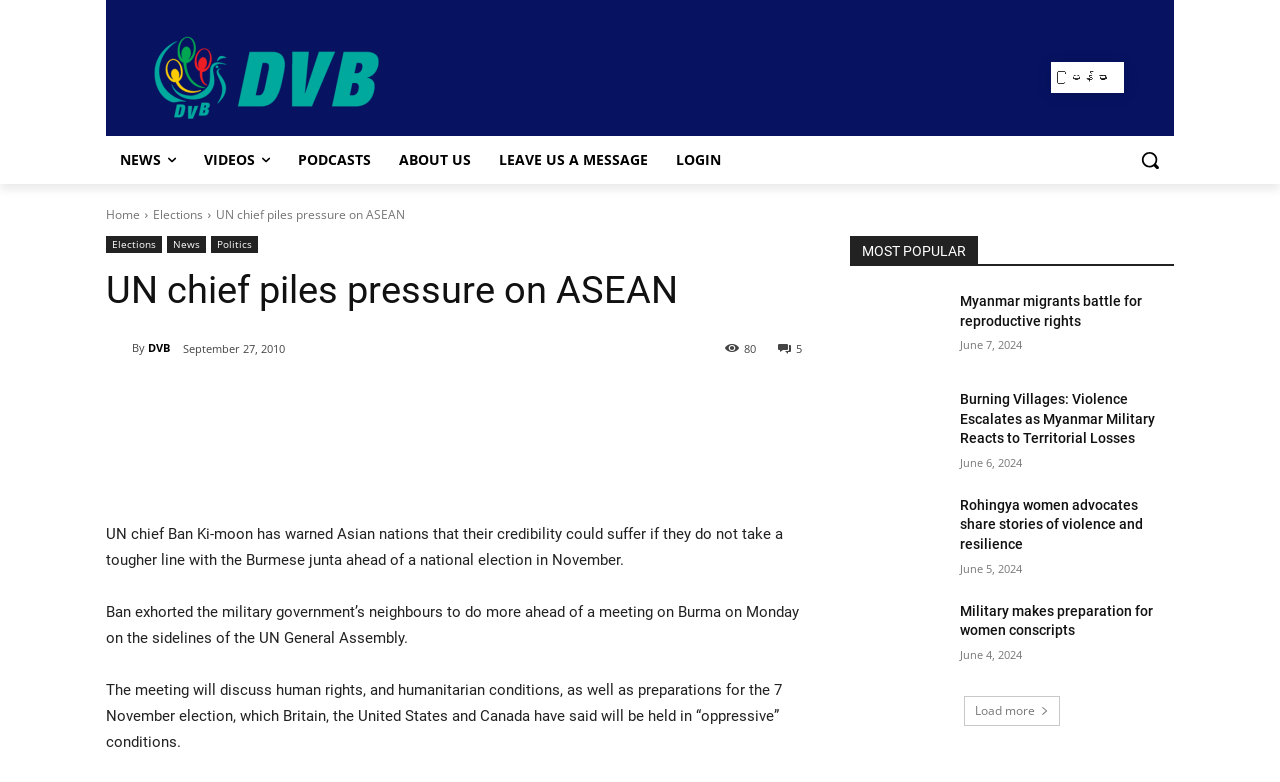Please find the bounding box coordinates in the format (top-left x, top-left y, bottom-right x, bottom-right y) for the given element description. Ensure the coordinates are floating point numbers between 0 and 1. Description: Migrants Issues

[0.845, 0.256, 0.917, 0.275]